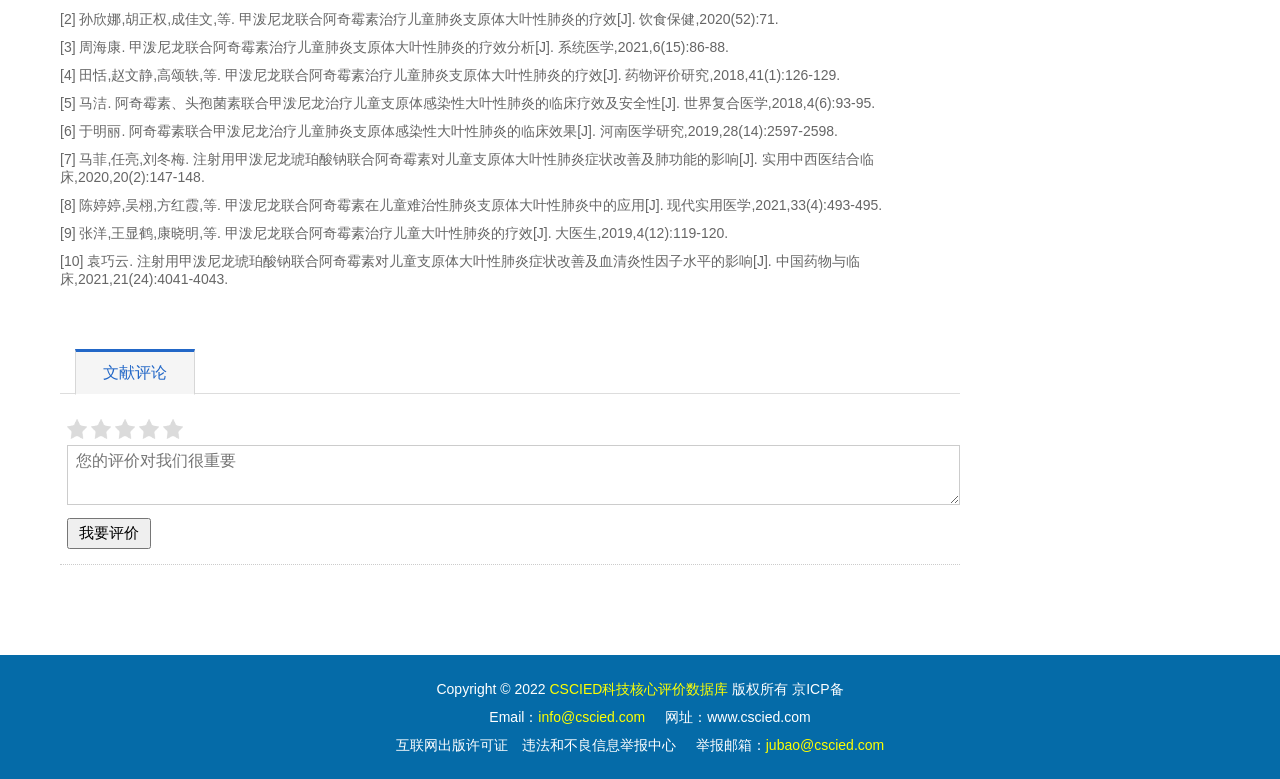What is the email address for reporting illegal or harmful information?
Kindly answer the question with as much detail as you can.

The website has a section at the bottom with a link to report illegal or harmful information, and the email address associated with it is 'jubao@cscied.com'.